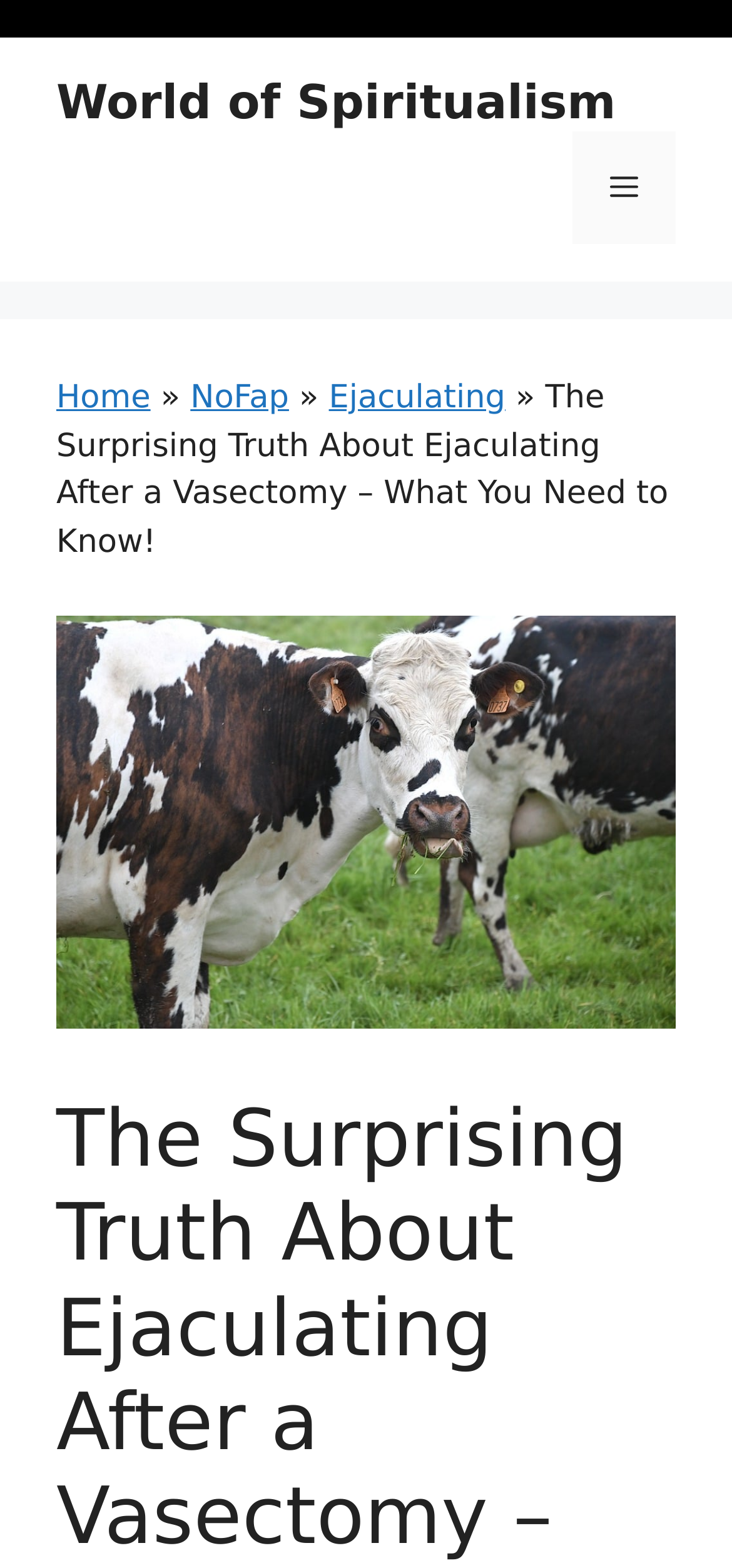How many navigation links are in the breadcrumbs?
Answer the question with a single word or phrase by looking at the picture.

3